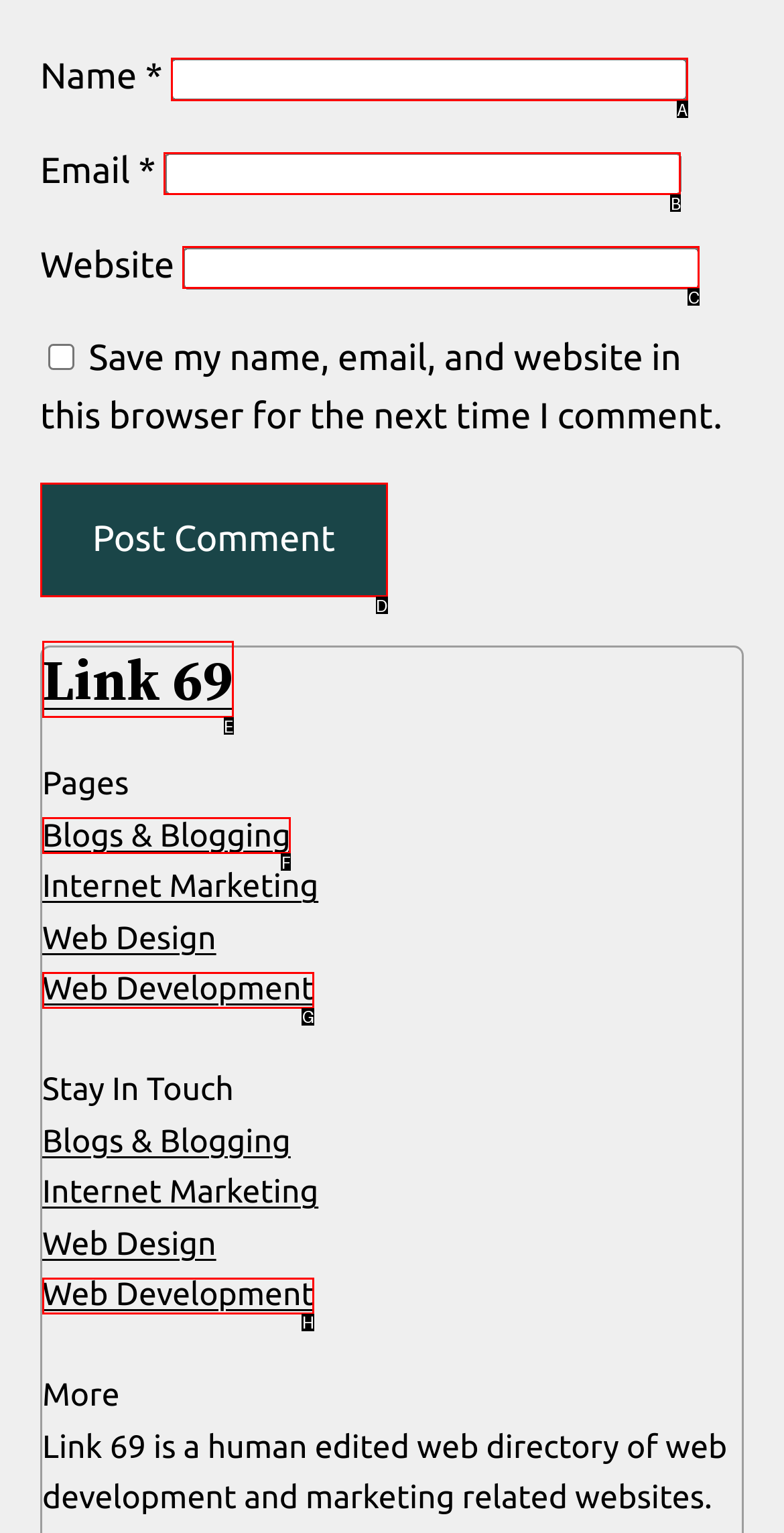Determine which HTML element to click on in order to complete the action: Enter your name.
Reply with the letter of the selected option.

A